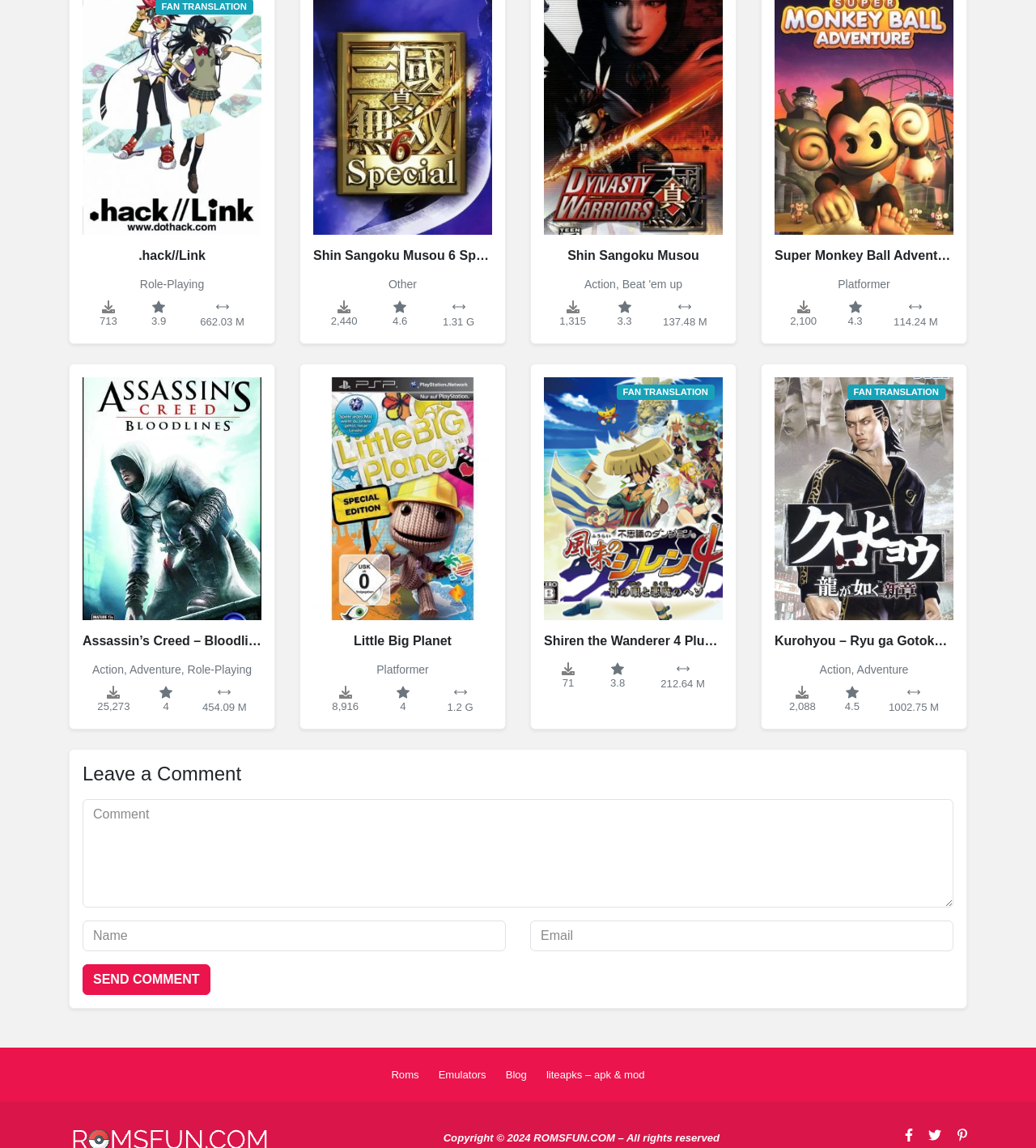How many ratings does Assassin’s Creed – Bloodlines have?
Examine the image closely and answer the question with as much detail as possible.

I found the heading 'Assassin’s Creed – Bloodlines' and its corresponding static text '25,273' which indicates the number of ratings.